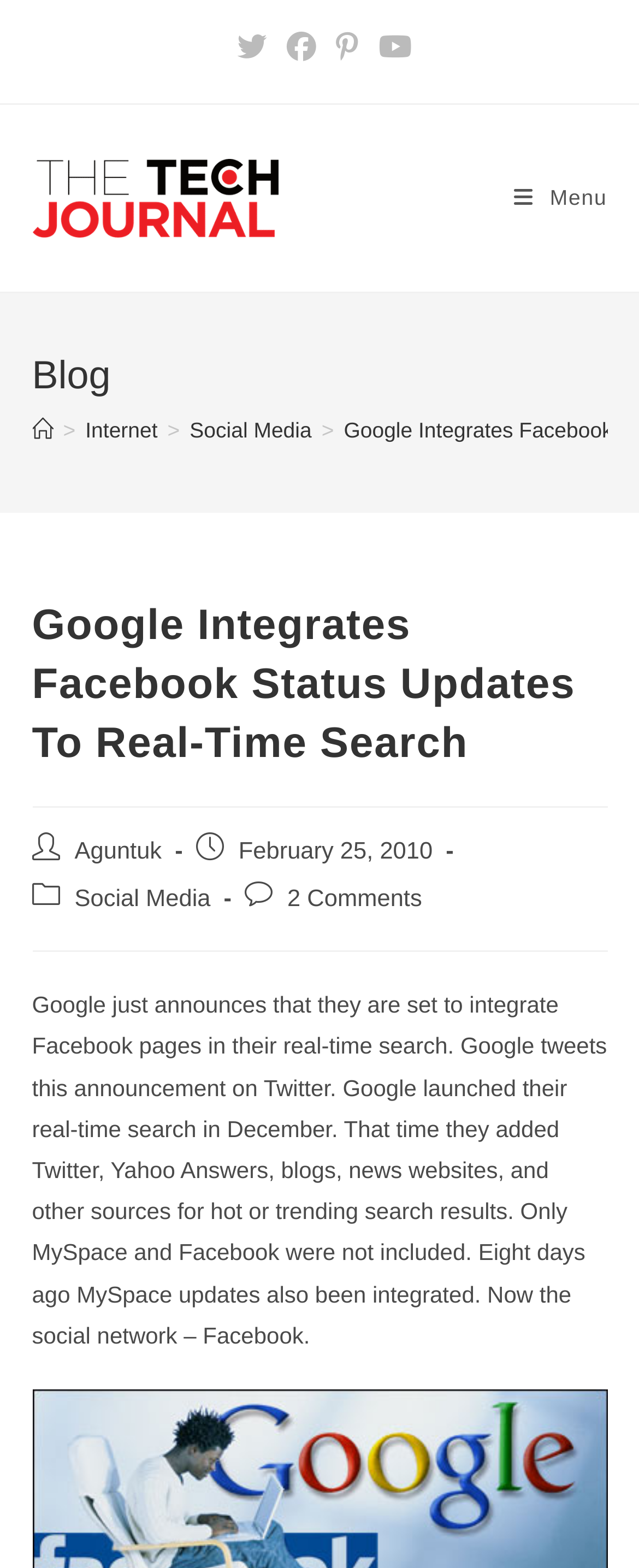Specify the bounding box coordinates for the region that must be clicked to perform the given instruction: "View 2 Comments".

[0.45, 0.565, 0.66, 0.582]